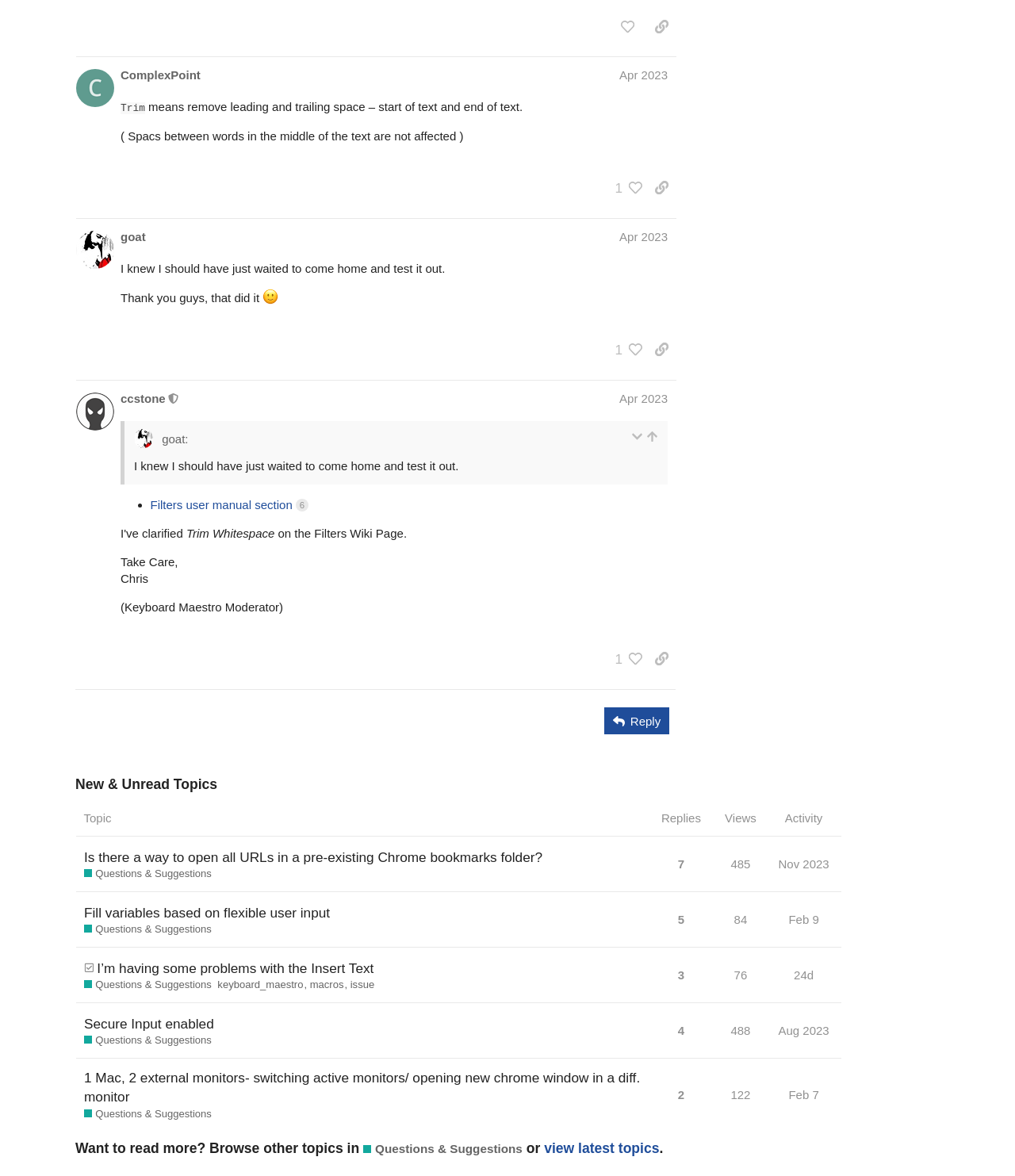Using the details in the image, give a detailed response to the question below:
What is the category of the topic 'Is there a way to open all URLs in a pre-existing Chrome bookmarks folder?'?

I looked at the table row containing the topic 'Is there a way to open all URLs in a pre-existing Chrome bookmarks folder?' and found a link with the text 'Questions & Suggestions', which is likely the category of this topic.